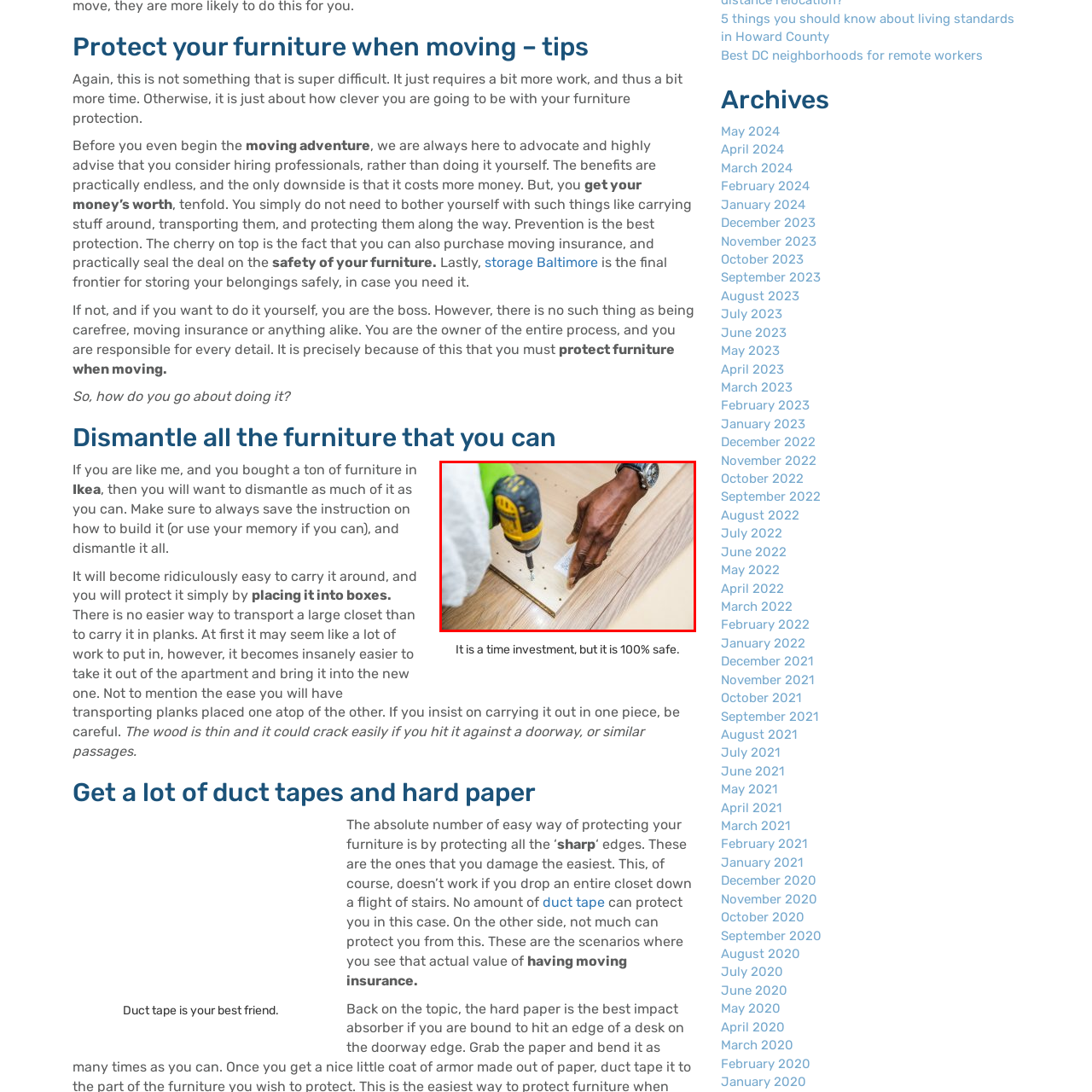Why is the furniture being dismantled?
Focus on the image enclosed by the red bounding box and elaborate on your answer to the question based on the visual details present.

The image suggests that the furniture is being dismantled to ensure its safety during relocation, as hinted by the caption, which emphasizes the importance of investing time in dismantling furniture to protect it during transport.